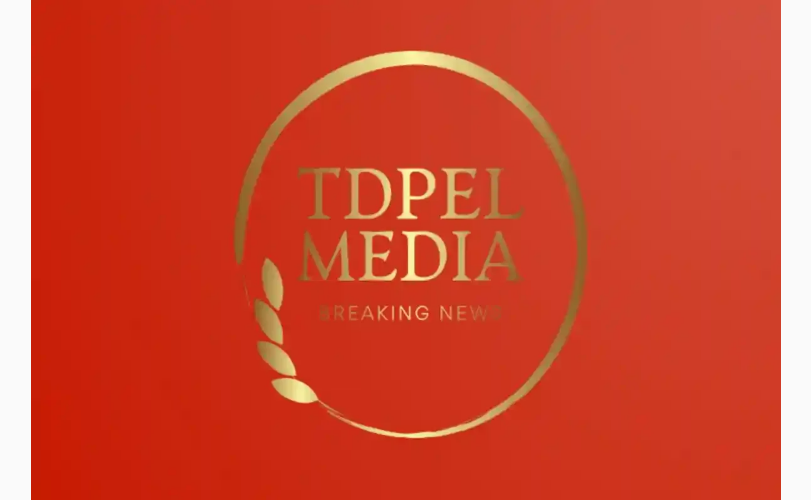Detail every aspect of the image in your caption.

The image features the logo of TDPel Media, prominently displayed against a vibrant red background. The logo includes the name "TDPel MEDIA" in bold, elegant gold lettering, encapsulated in a circular design. Below the name, the words "BREAKING NEWS" are highlighted, emphasizing the media outlet's focus on delivering urgent and important updates. A stylized laurel leaf graphic gracefully adorns the left side of the circle, adding a sophisticated touch to the overall design. This branding effectively conveys the authority and reliability of TDPel Media as a source of news.